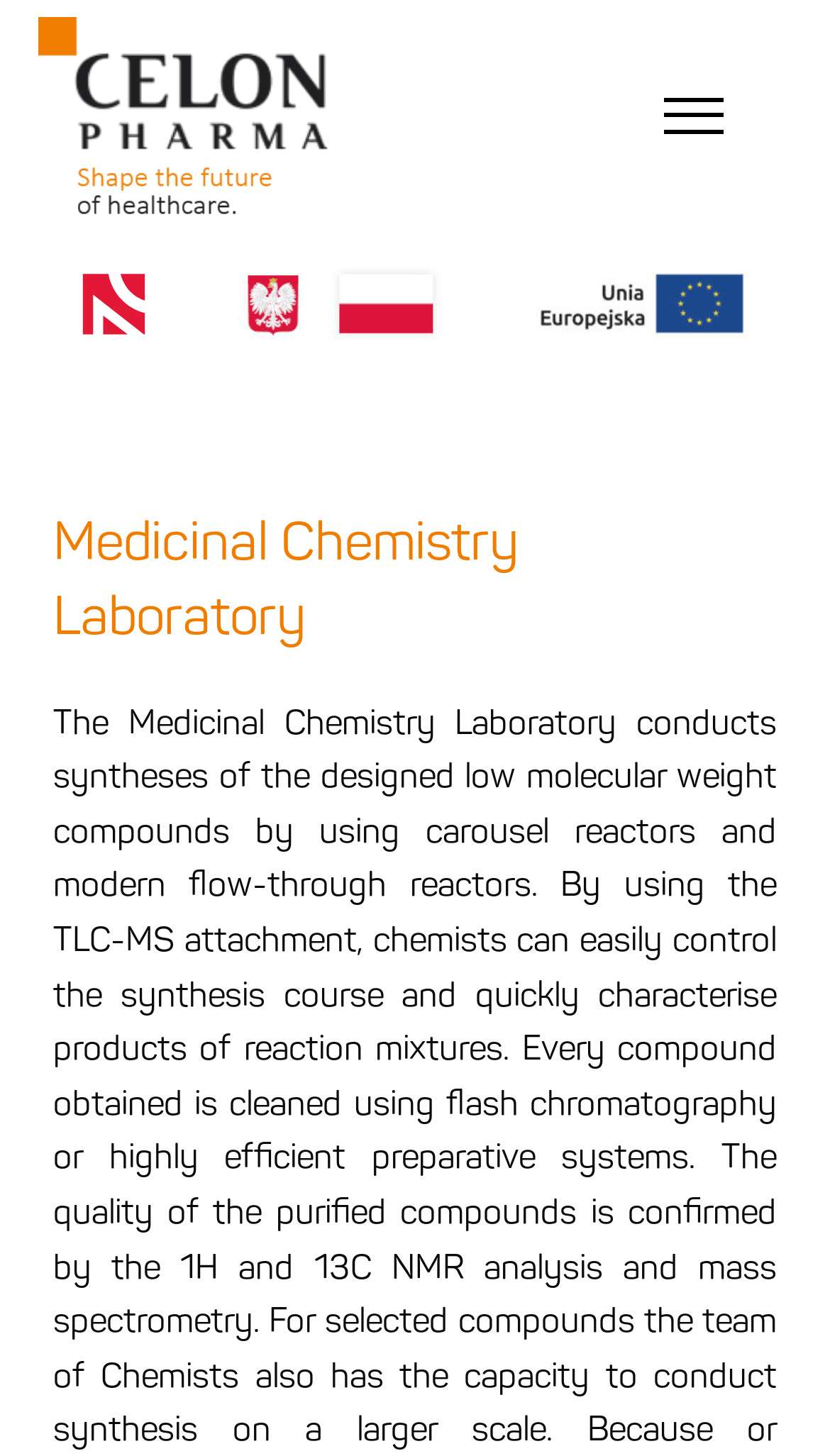Answer the question with a brief word or phrase:
What is the purpose of the carousel reactors?

Syntheses of compounds